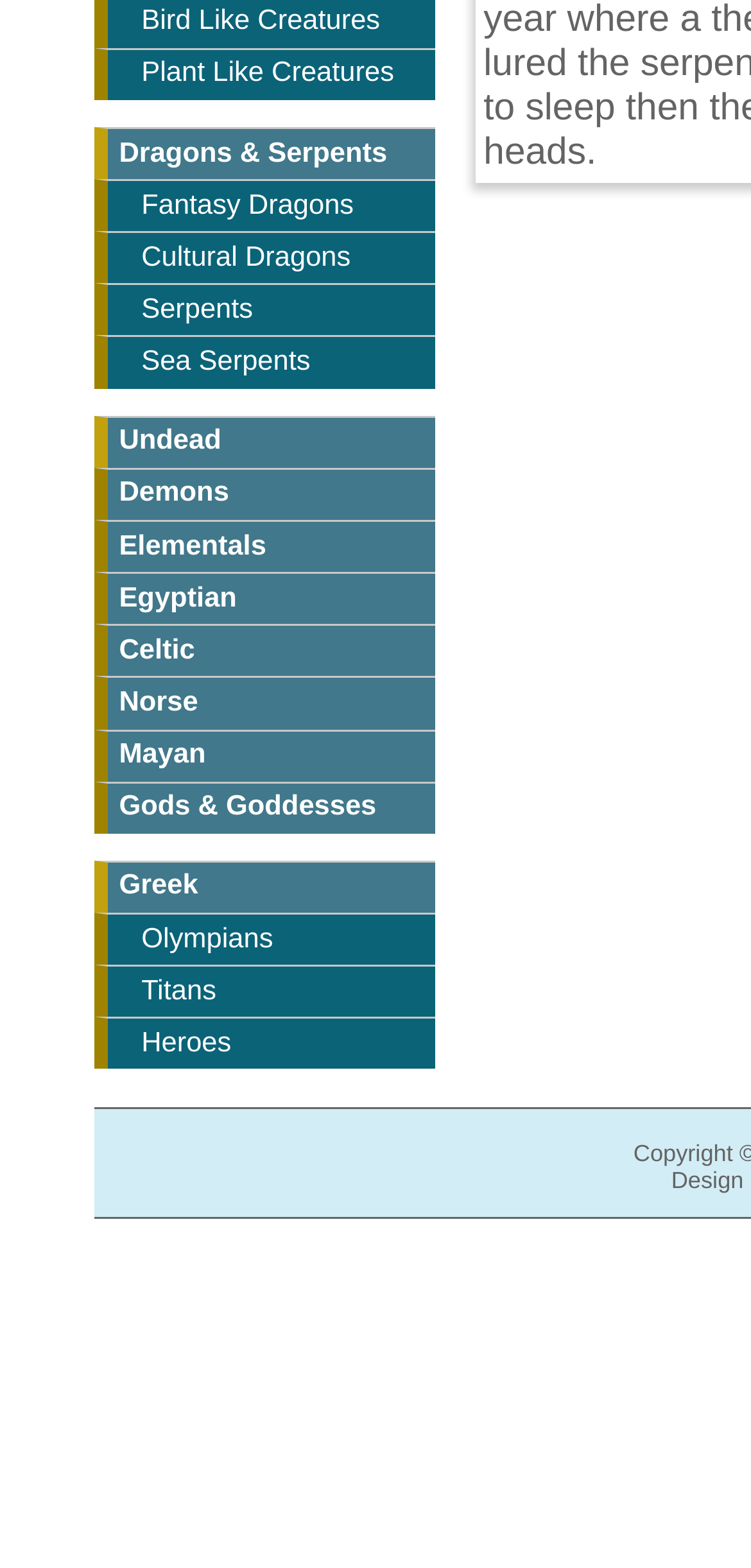For the given element description Gods & Goddesses, determine the bounding box coordinates of the UI element. The coordinates should follow the format (top-left x, top-left y, bottom-right x, bottom-right y) and be within the range of 0 to 1.

[0.126, 0.498, 0.579, 0.531]